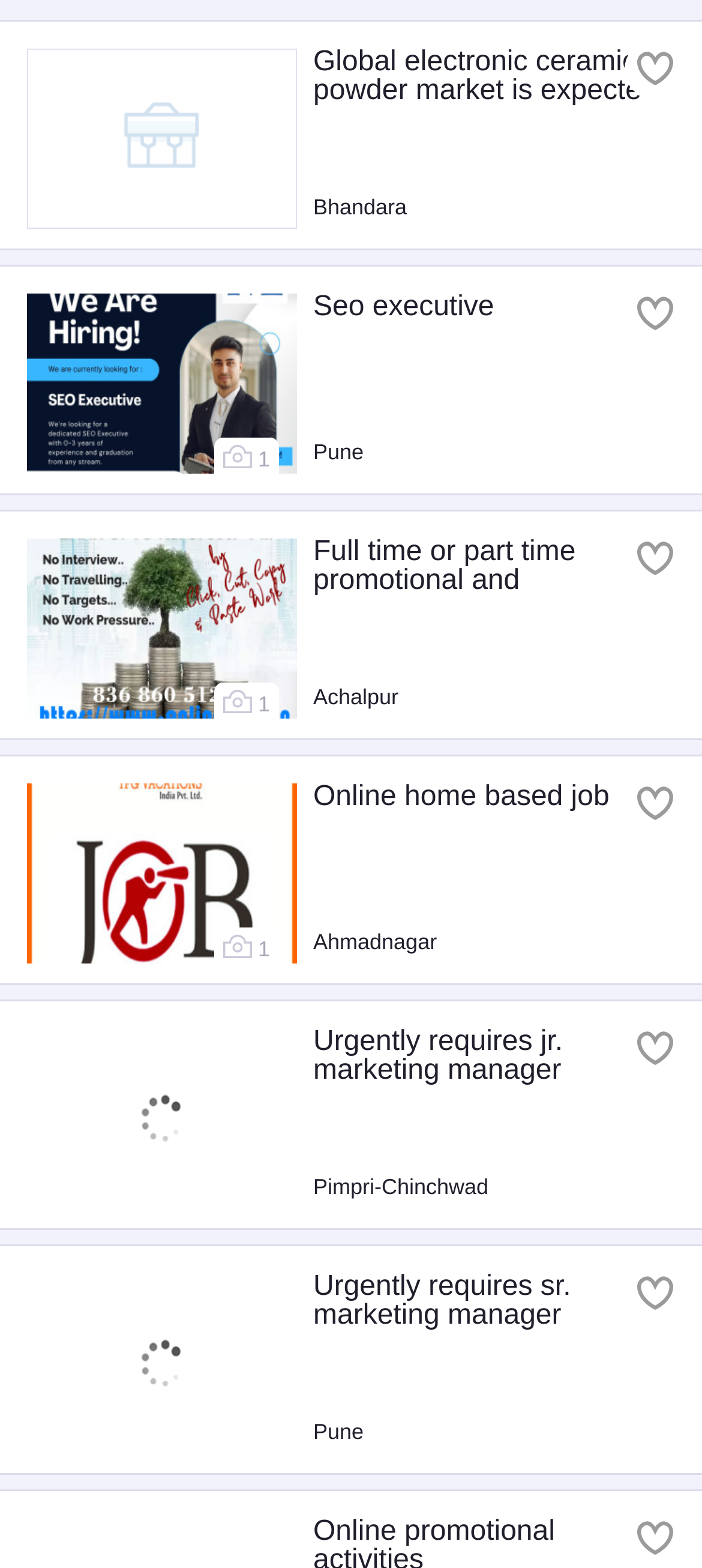Determine the bounding box for the described HTML element: "Favorito". Ensure the coordinates are four float numbers between 0 and 1 in the format [left, top, right, bottom].

[0.89, 0.181, 0.974, 0.219]